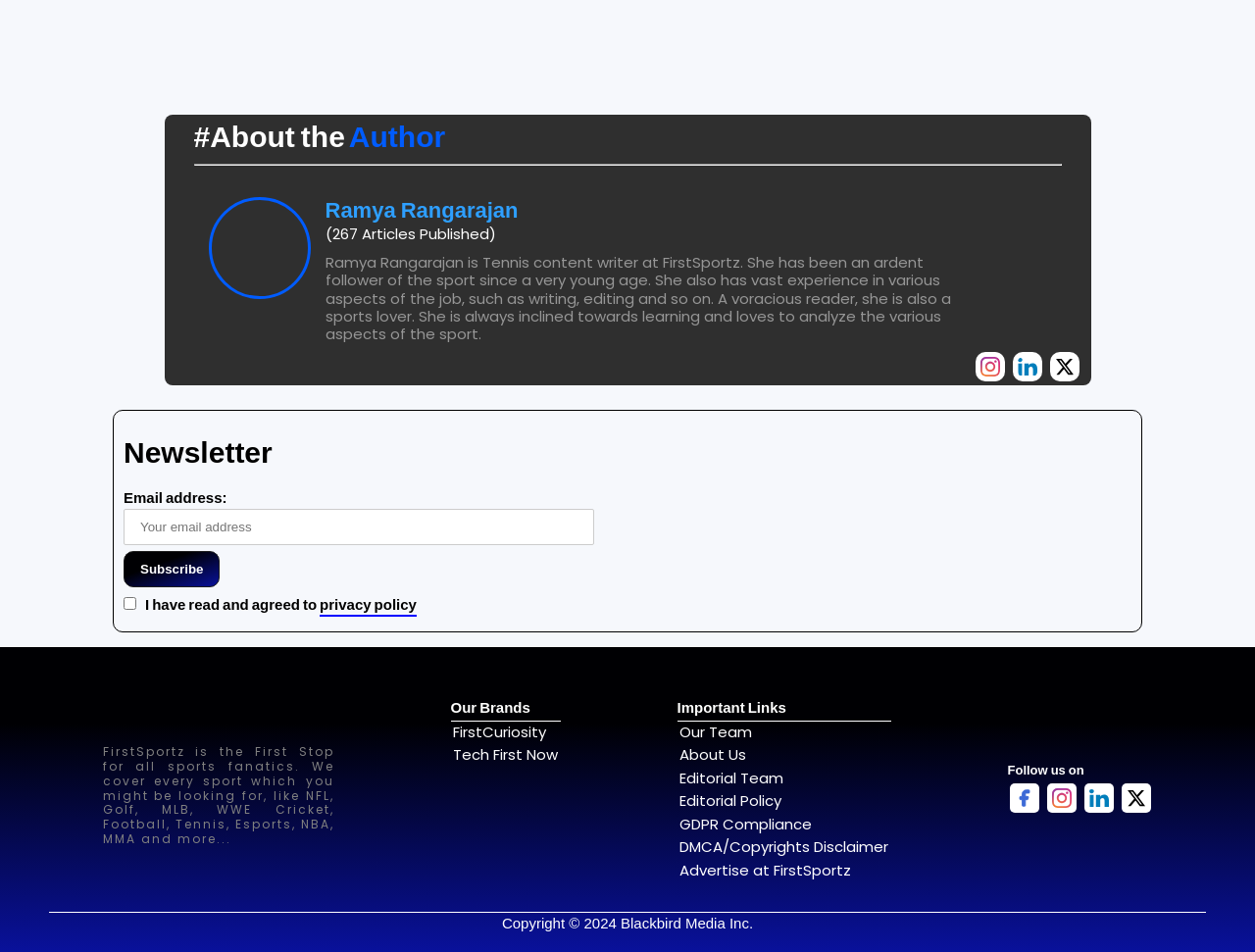Kindly respond to the following question with a single word or a brief phrase: 
What is the name of the company?

FirstSportz